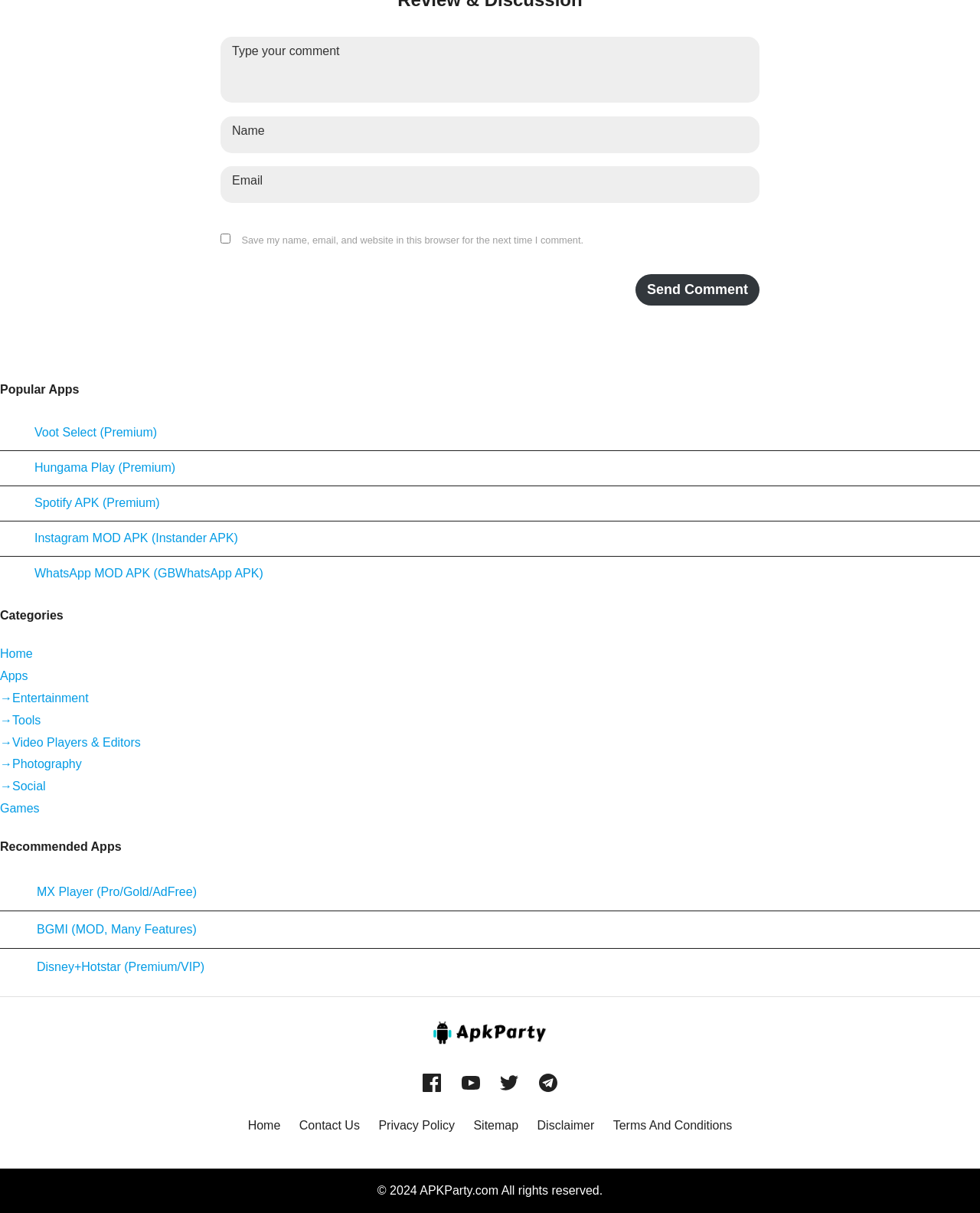Please provide a one-word or phrase answer to the question: 
What is the name of the website?

APKParty.com